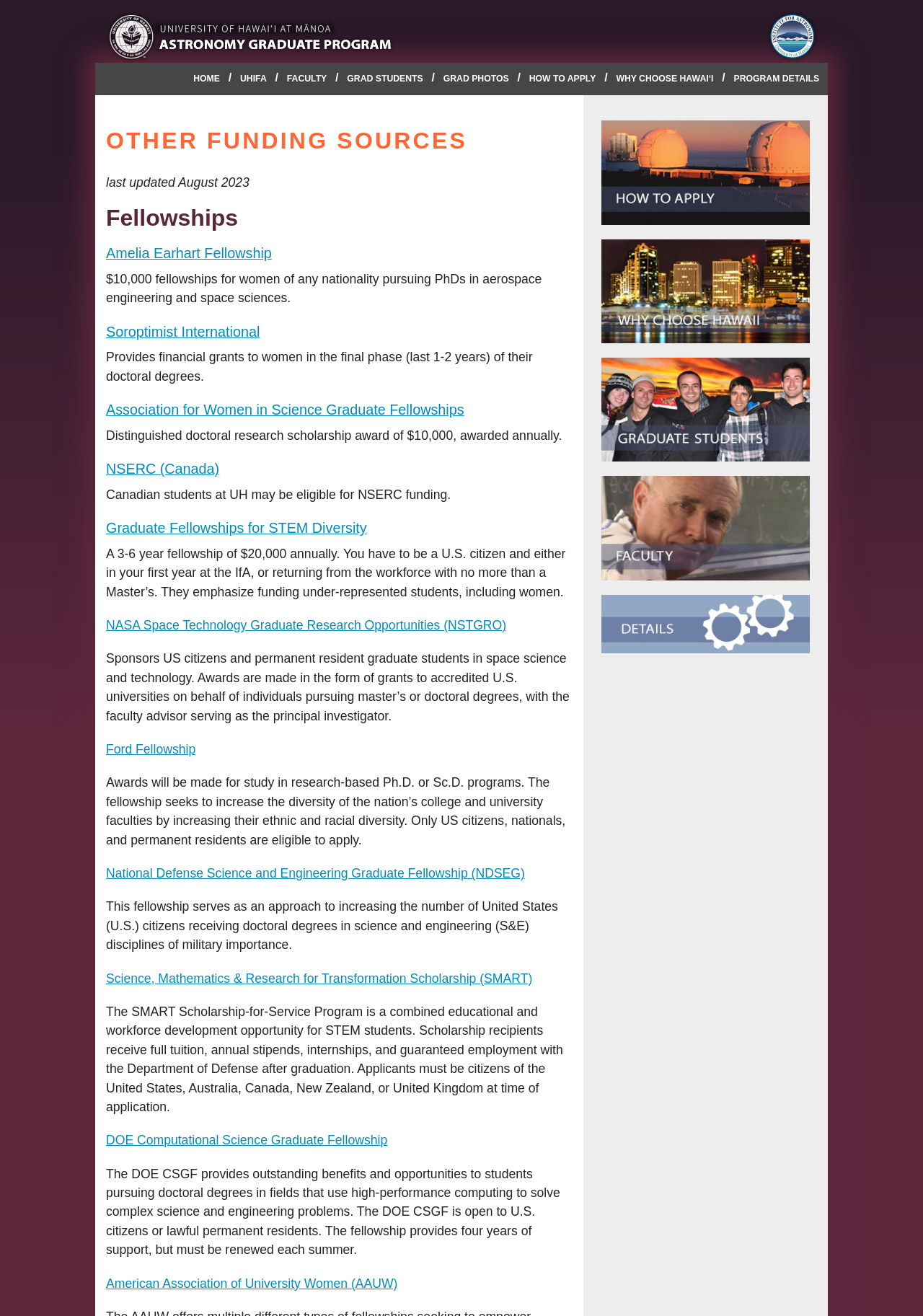Please identify the bounding box coordinates of the element I need to click to follow this instruction: "Click on the 'Graduate Program – UHIfA' link".

[0.115, 0.023, 0.441, 0.032]